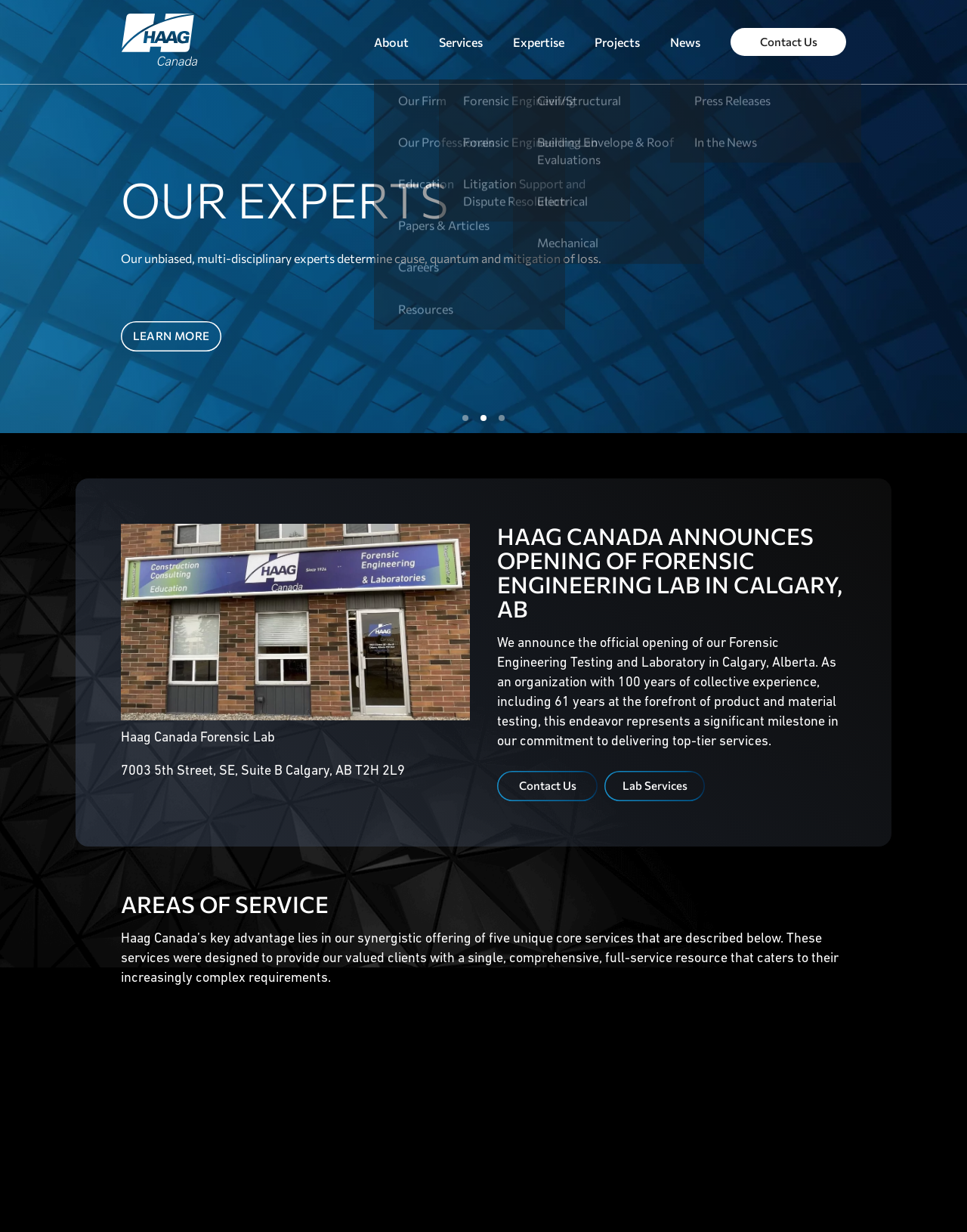Reply to the question with a brief word or phrase: What is the name of the company?

Haag Canada